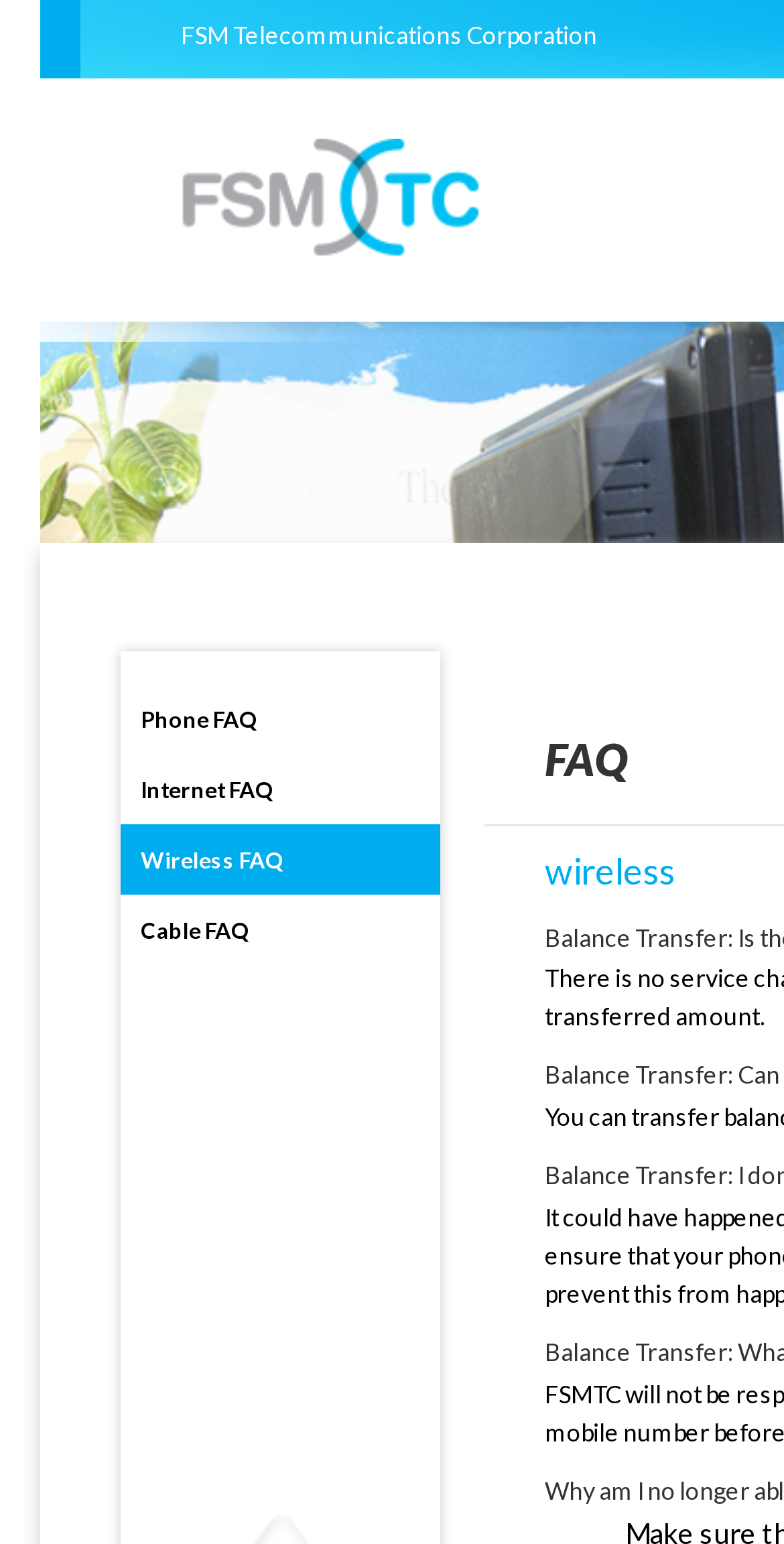Identify the bounding box for the given UI element using the description provided. Coordinates should be in the format (top-left x, top-left y, bottom-right x, bottom-right y) and must be between 0 and 1. Here is the description: Cable FAQ

[0.154, 0.579, 0.562, 0.625]